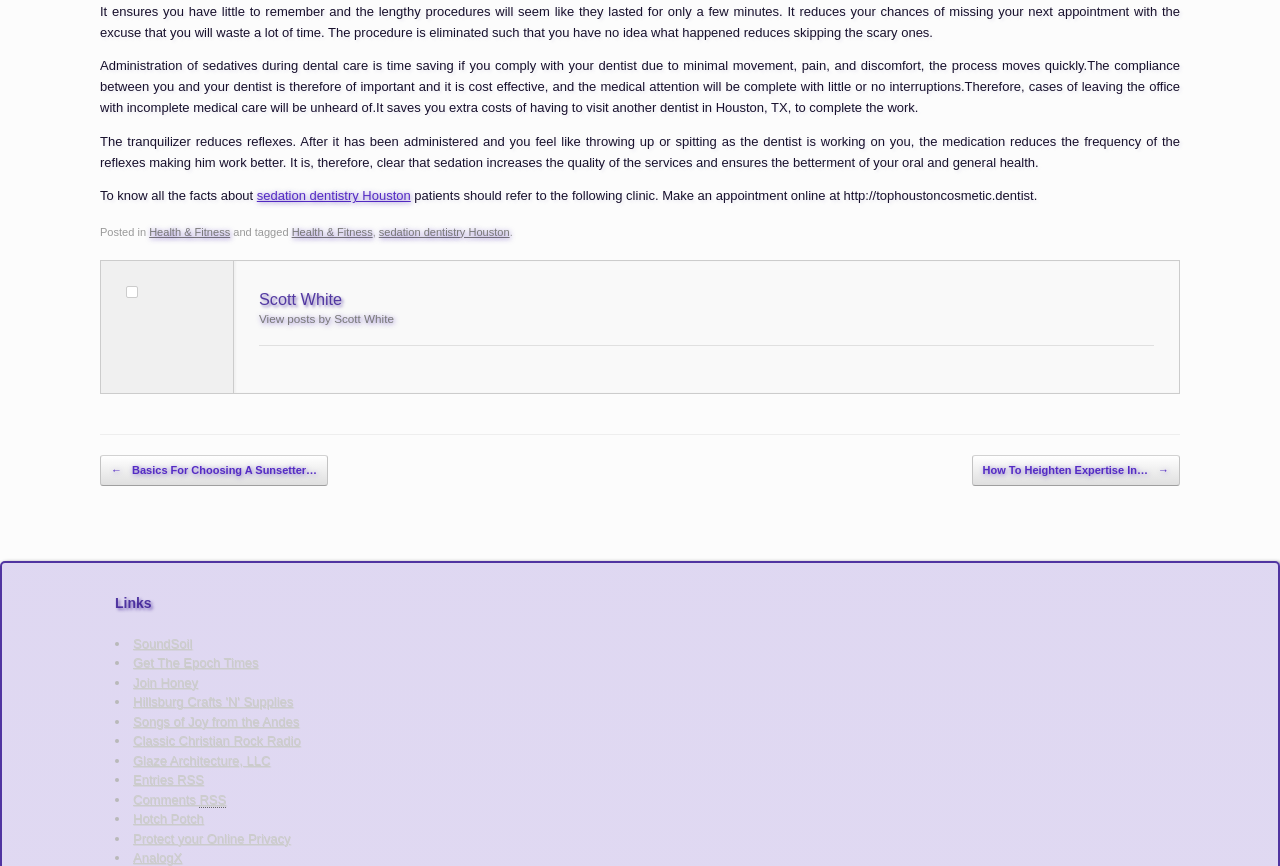Identify the bounding box for the UI element that is described as follows: "Return to the site index".

None